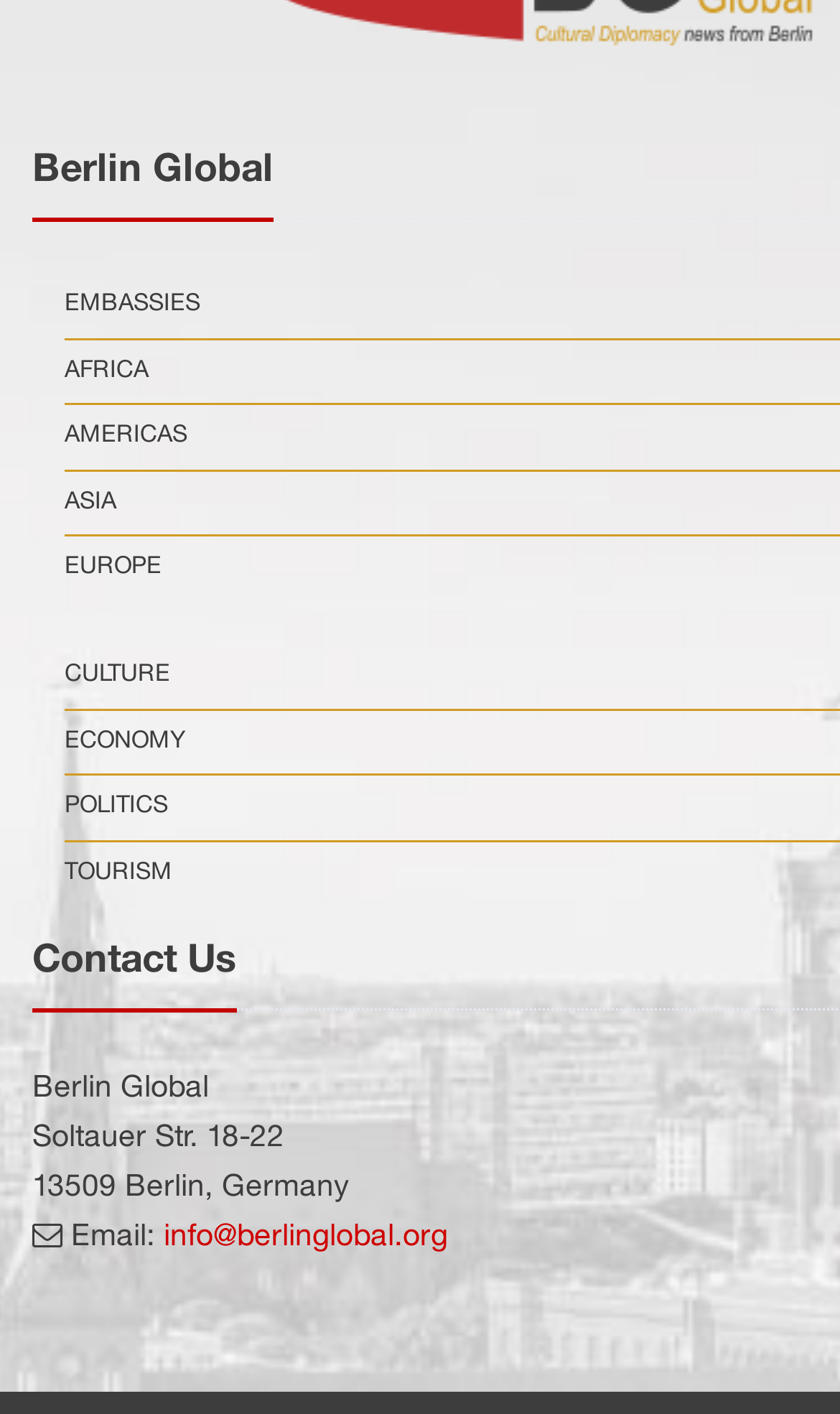Determine the bounding box coordinates of the section to be clicked to follow the instruction: "View Call of Duty: Mobile". The coordinates should be given as four float numbers between 0 and 1, formatted as [left, top, right, bottom].

None